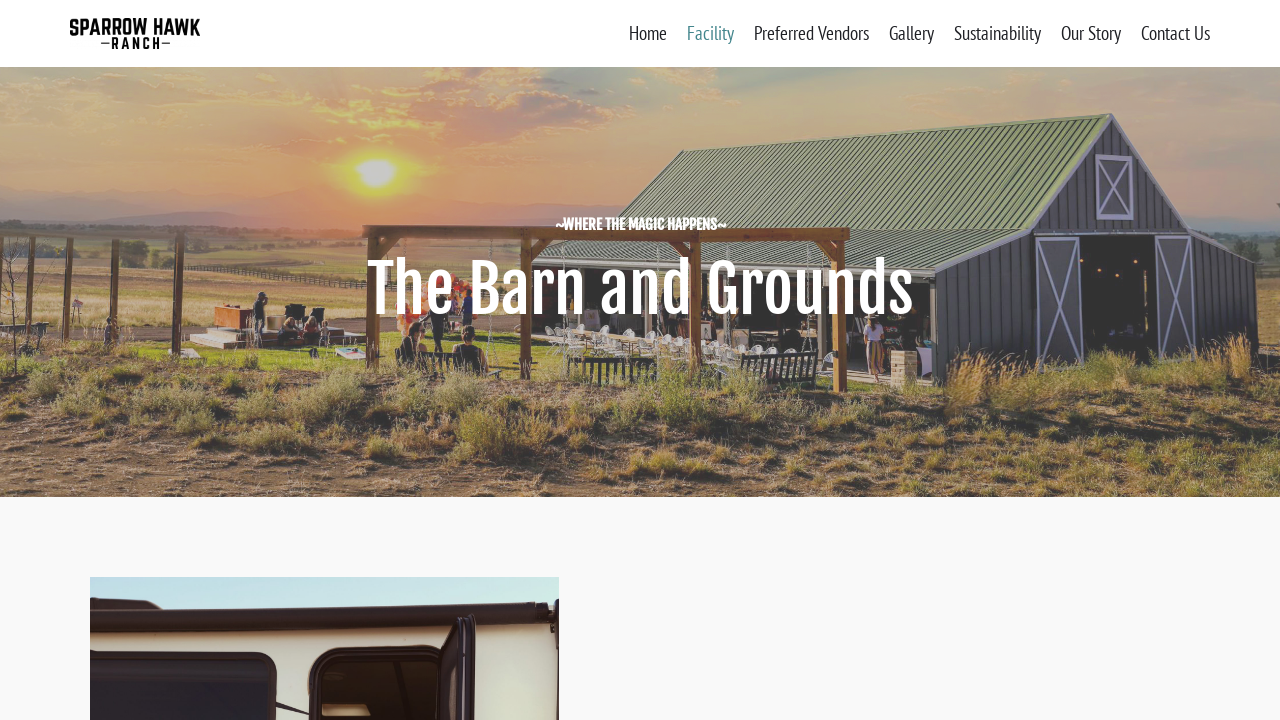Determine the bounding box coordinates for the area that should be clicked to carry out the following instruction: "contact us".

[0.891, 0.025, 0.945, 0.067]